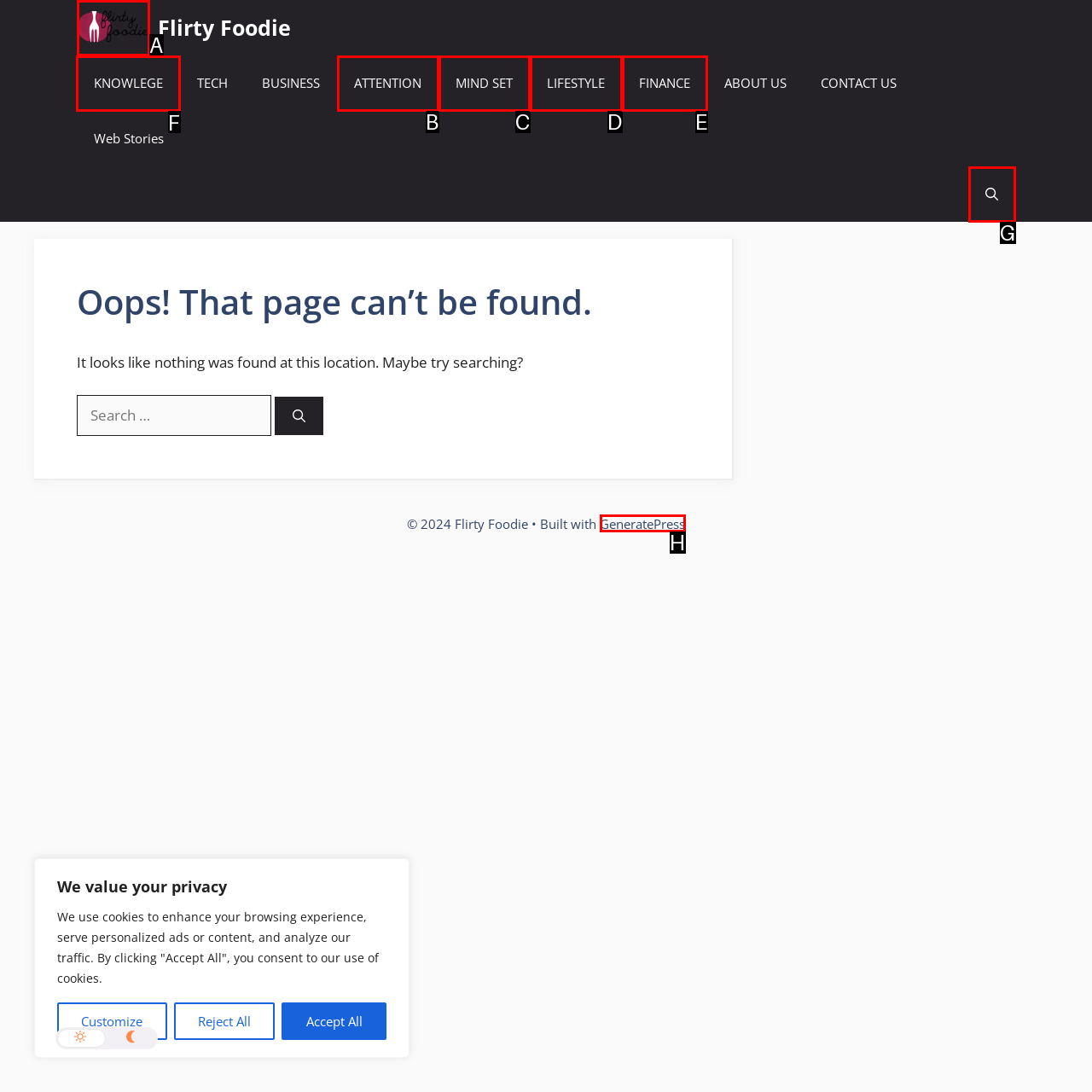Please indicate which HTML element to click in order to fulfill the following task: Visit the Centre for Developmental Neurobiology website Respond with the letter of the chosen option.

None